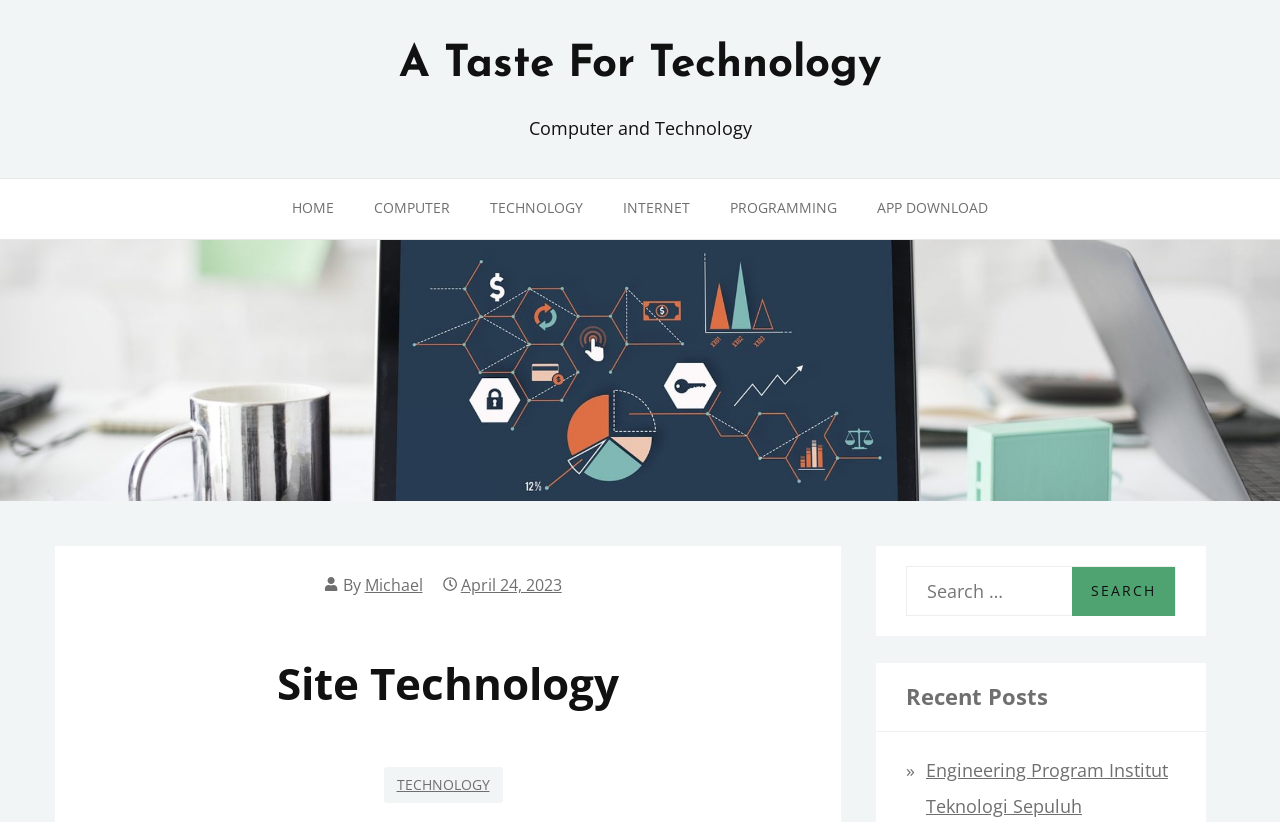What is the purpose of the search box?
Answer the question with a detailed explanation, including all necessary information.

The search box is located in the top-right corner of the webpage, and it has a label 'Search for:' and a button 'Search'. This suggests that the purpose of the search box is to allow users to search for content on the website.